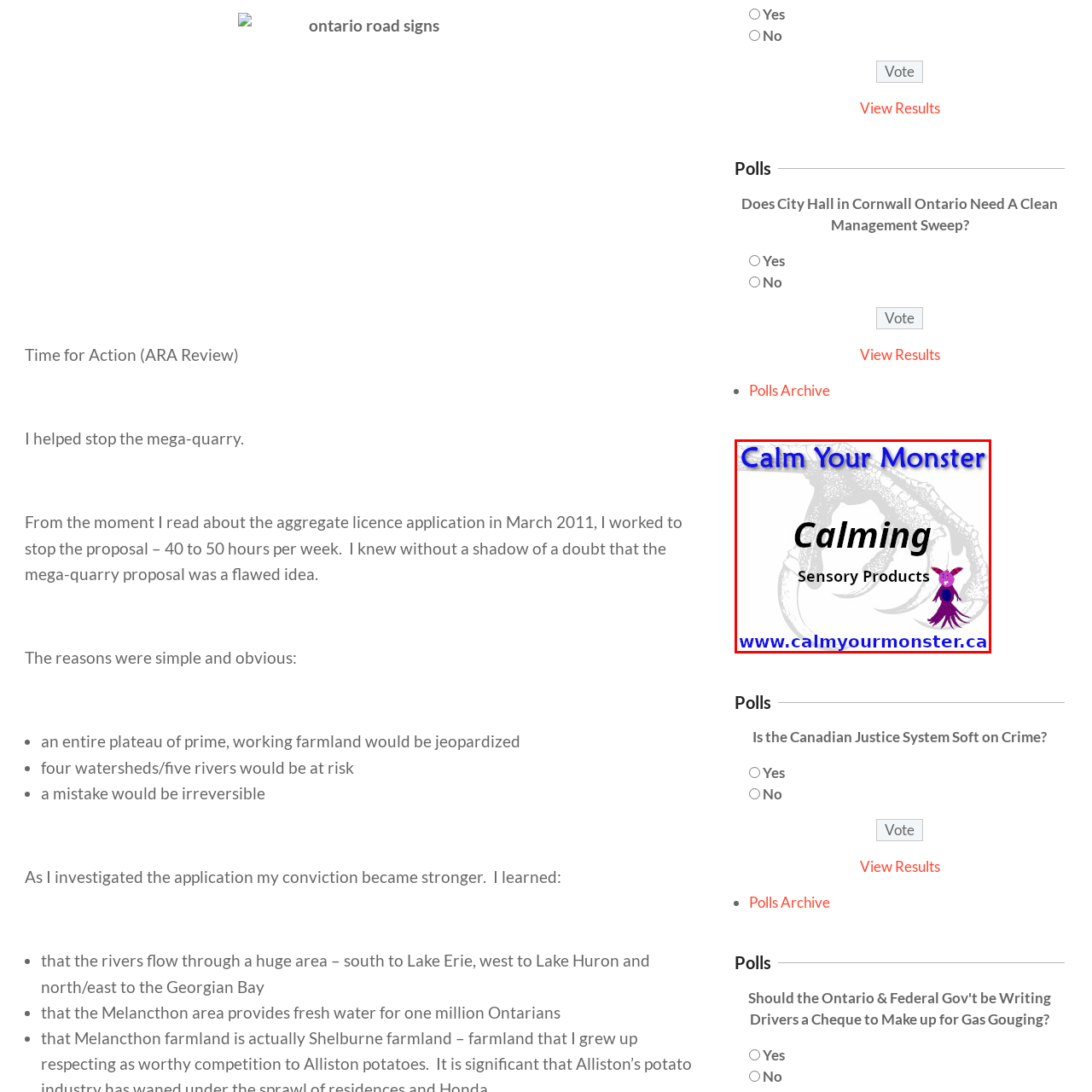Look at the image inside the red boundary and respond to the question with a single word or phrase: What is the color of the monster?

Purple